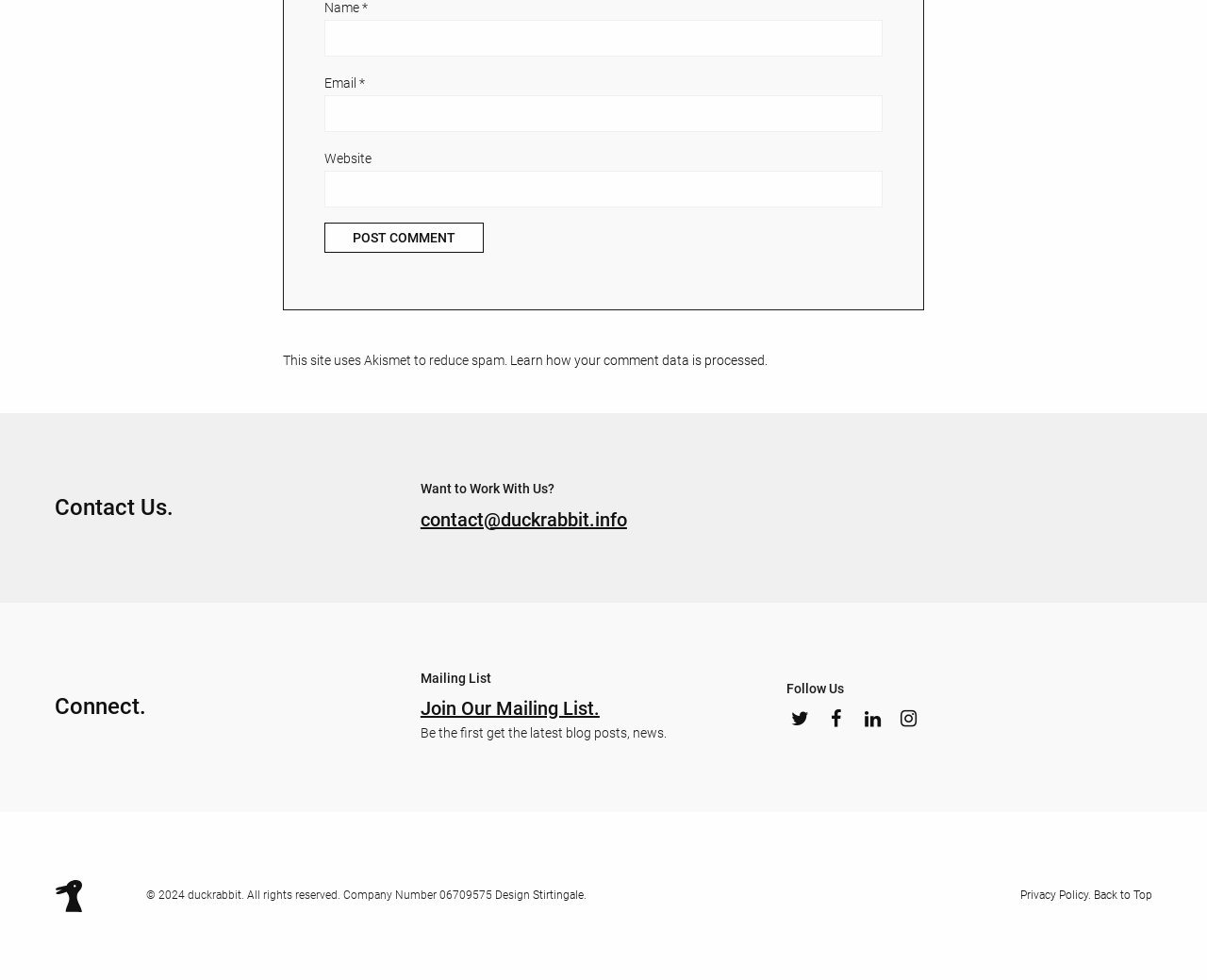Using the element description: "parent_node: Email * aria-describedby="email-notes" name="email"", determine the bounding box coordinates for the specified UI element. The coordinates should be four float numbers between 0 and 1, [left, top, right, bottom].

[0.269, 0.097, 0.731, 0.135]